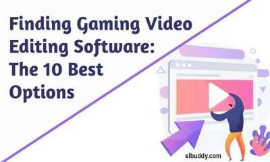What is the theme of the graphic? Examine the screenshot and reply using just one word or a brief phrase.

Gaming video editing